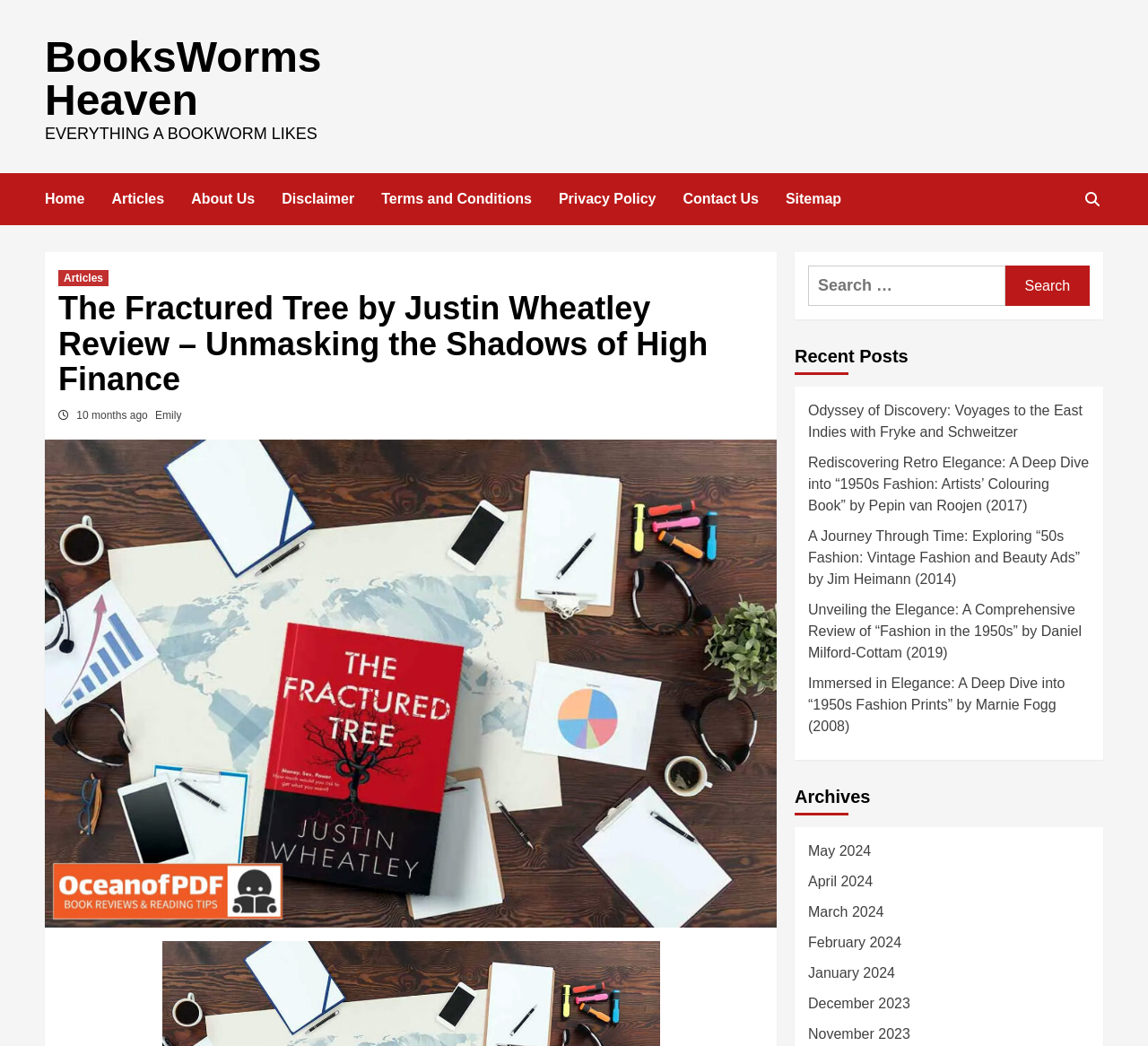Determine the bounding box coordinates of the clickable element necessary to fulfill the instruction: "Search for a book". Provide the coordinates as four float numbers within the 0 to 1 range, i.e., [left, top, right, bottom].

[0.704, 0.254, 0.876, 0.292]